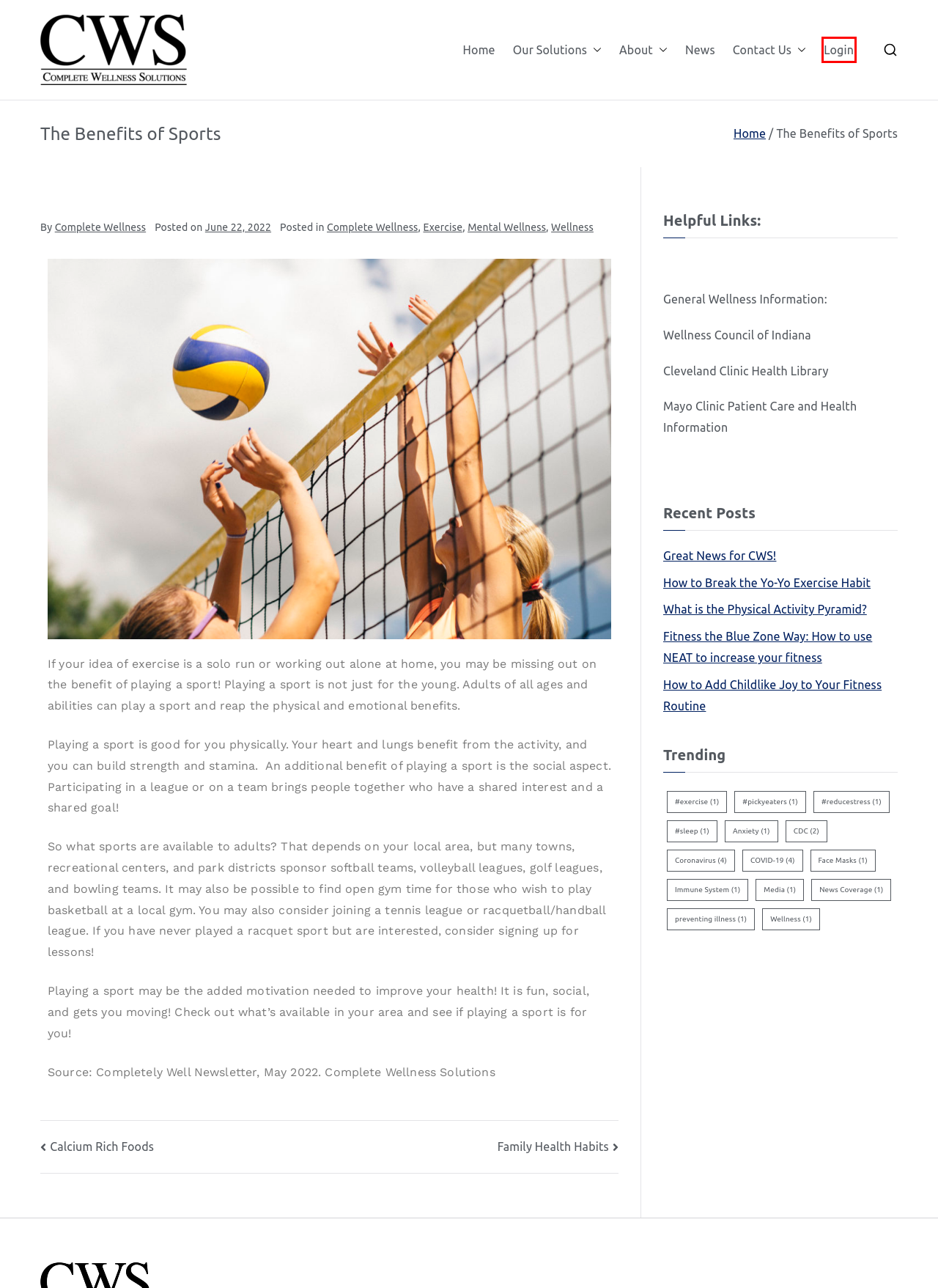You are presented with a screenshot of a webpage containing a red bounding box around a particular UI element. Select the best webpage description that matches the new webpage after clicking the element within the bounding box. Here are the candidates:
A. News – Complete Wellness Solutions
B. Sign In
C. About – Complete Wellness Solutions
D. #exercise – Complete Wellness Solutions
E. What is the Physical Activity Pyramid? – Complete Wellness Solutions
F. News Coverage – Complete Wellness Solutions
G. Wellness – Complete Wellness Solutions
H. COVID-19 – Complete Wellness Solutions

B